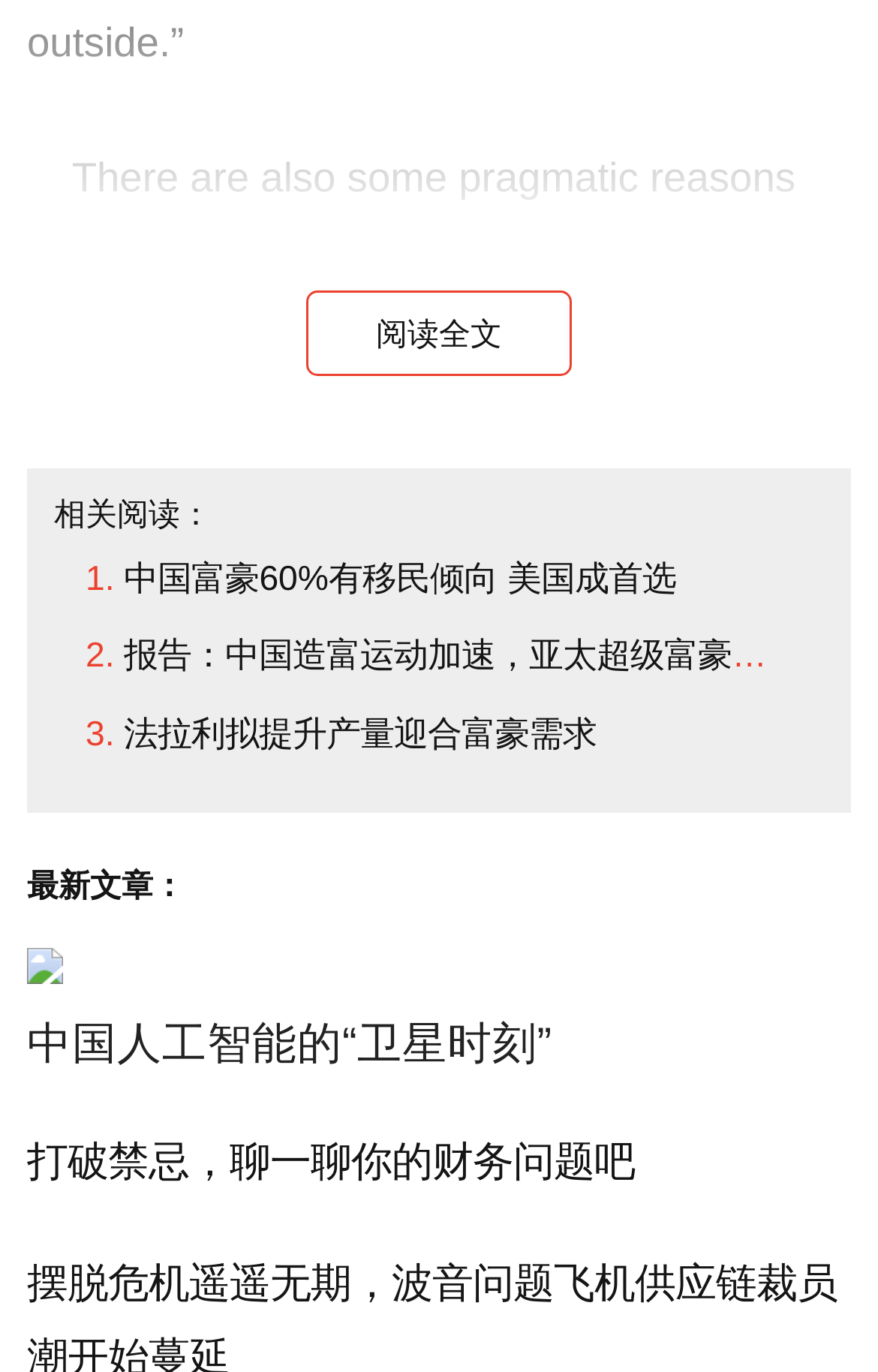Carefully examine the image and provide an in-depth answer to the question: What is the purpose of the '阅读全文' button?

The '阅读全文' button is likely used to read the full article, as it is a common phrase used in Chinese websites to indicate that there is more content to be read.